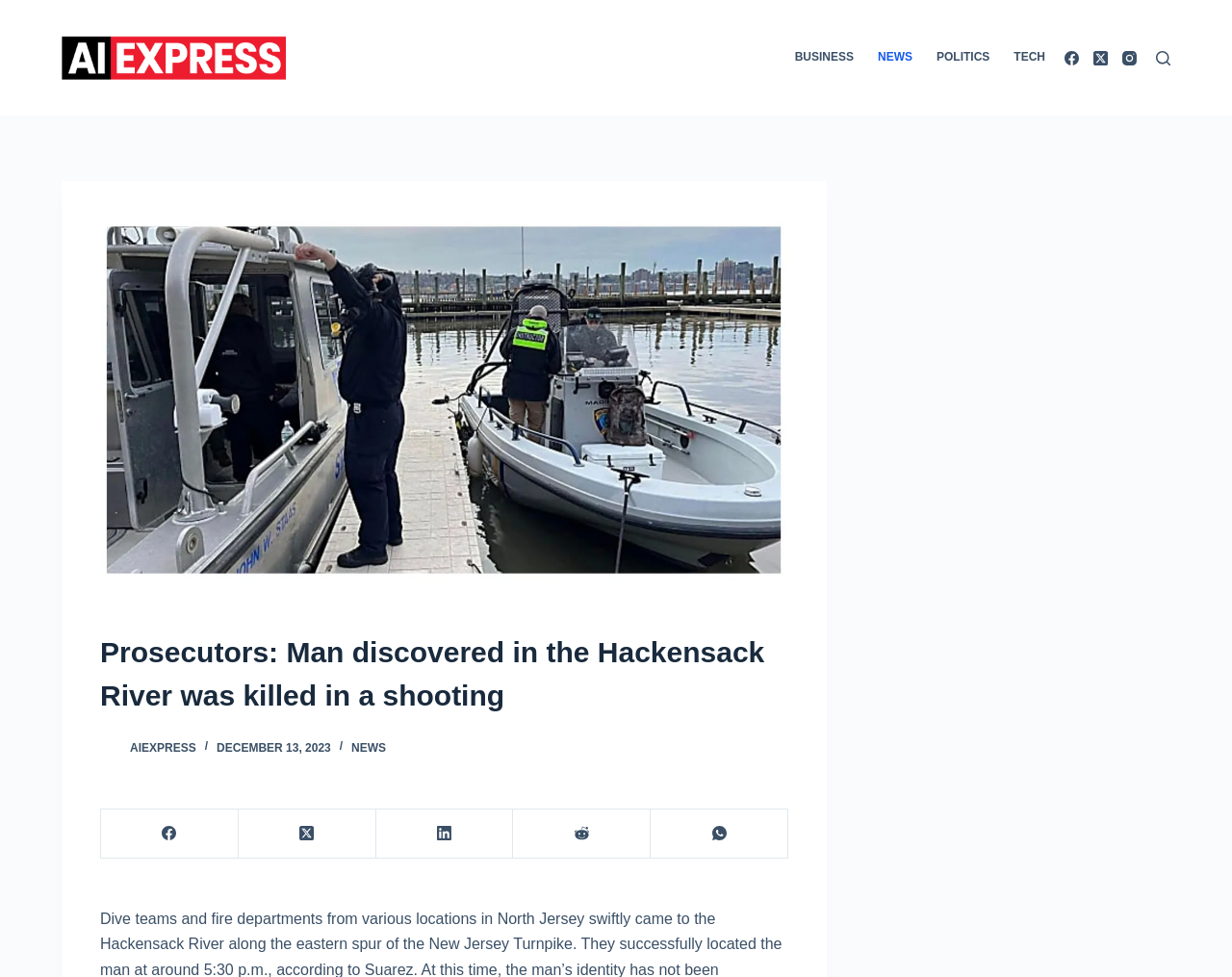Can you extract the headline from the webpage for me?

Prosecutors: Man discovered in the Hackensack River was killed in a shooting